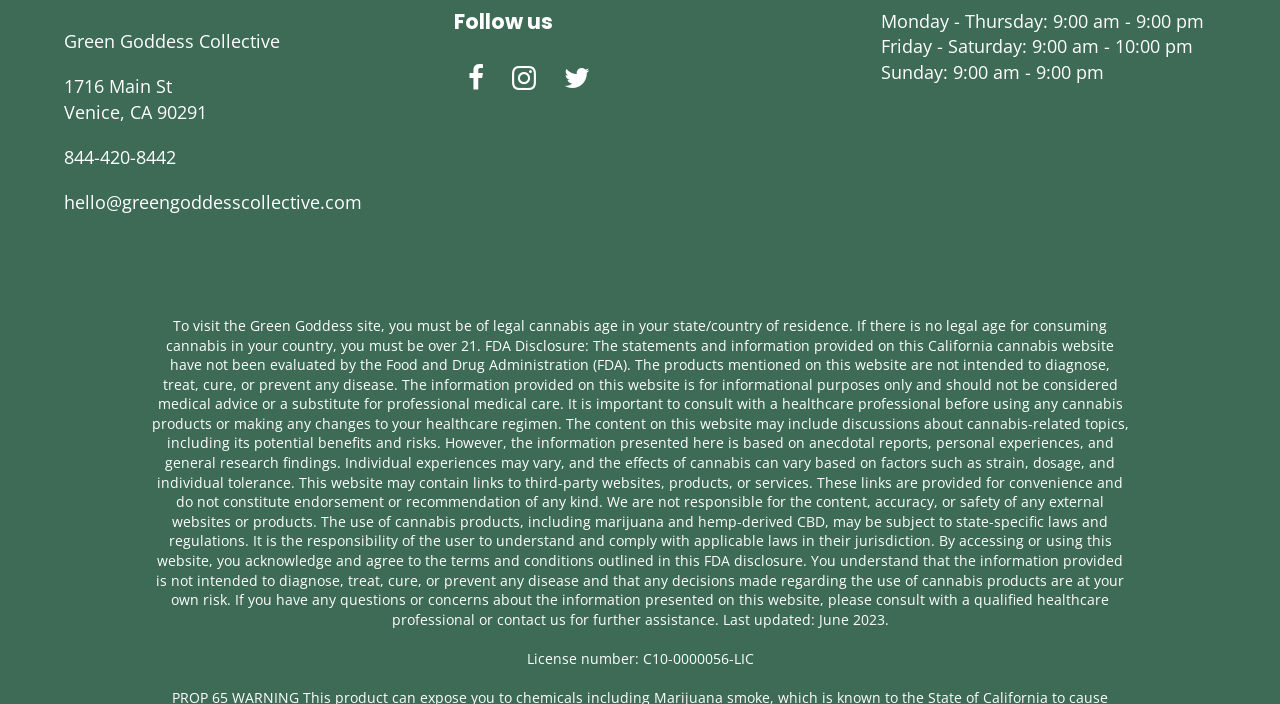Using the information in the image, could you please answer the following question in detail:
What are the hours of operation on Fridays?

I found the hours of operation by looking at the StaticText element with the text 'Friday - Saturday: 9:00 am - 10:00 pm' which is located in the middle of the page.